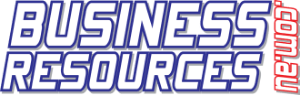What is the color of the website URL?
Answer with a single word or short phrase according to what you see in the image.

Red